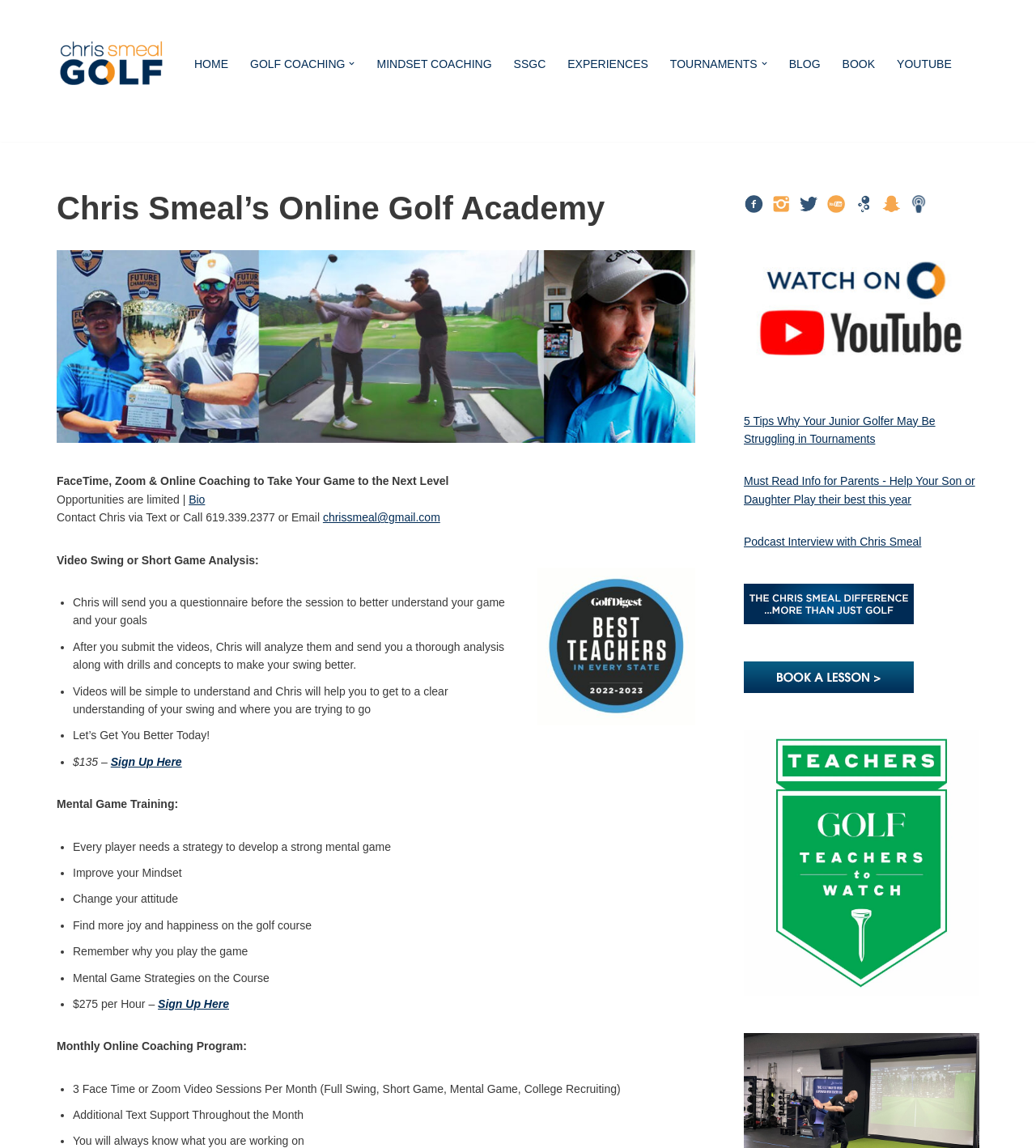Identify the text that serves as the heading for the webpage and generate it.

Chris Smeal’s Online Golf Academy